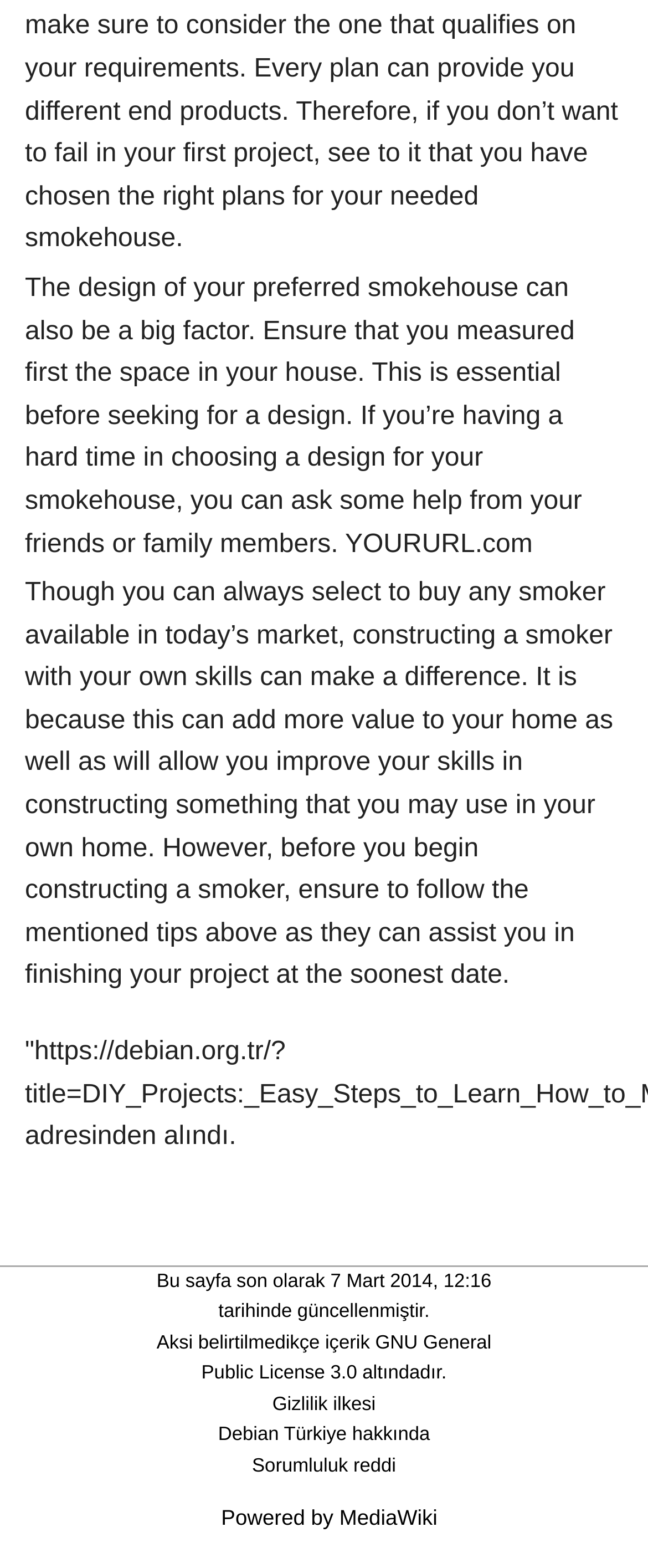What license is the webpage's content under?
Deliver a detailed and extensive answer to the question.

The webpage's content is under the GNU General Public License 3.0, as mentioned in the link at the bottom of the page.